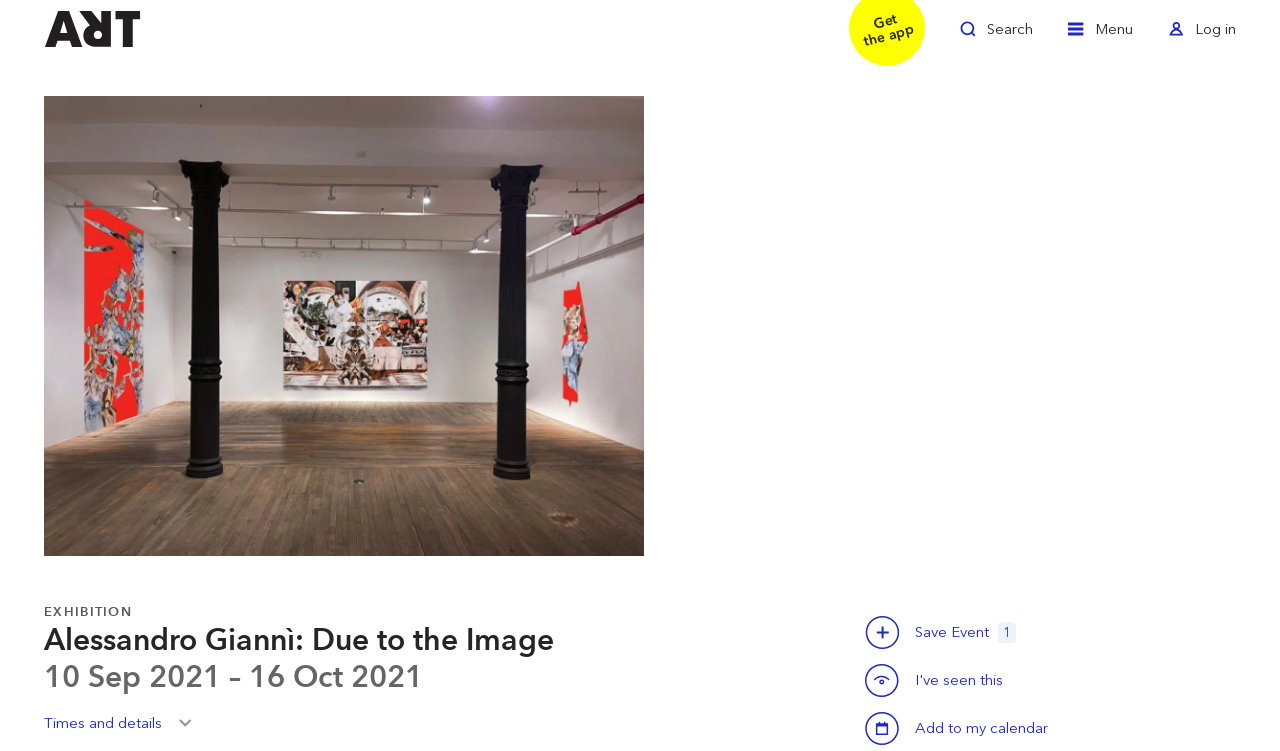Please find and report the bounding box coordinates of the element to click in order to perform the following action: "Save this event". The coordinates should be expressed as four float numbers between 0 and 1, in the format [left, top, right, bottom].

[0.676, 0.819, 0.703, 0.864]